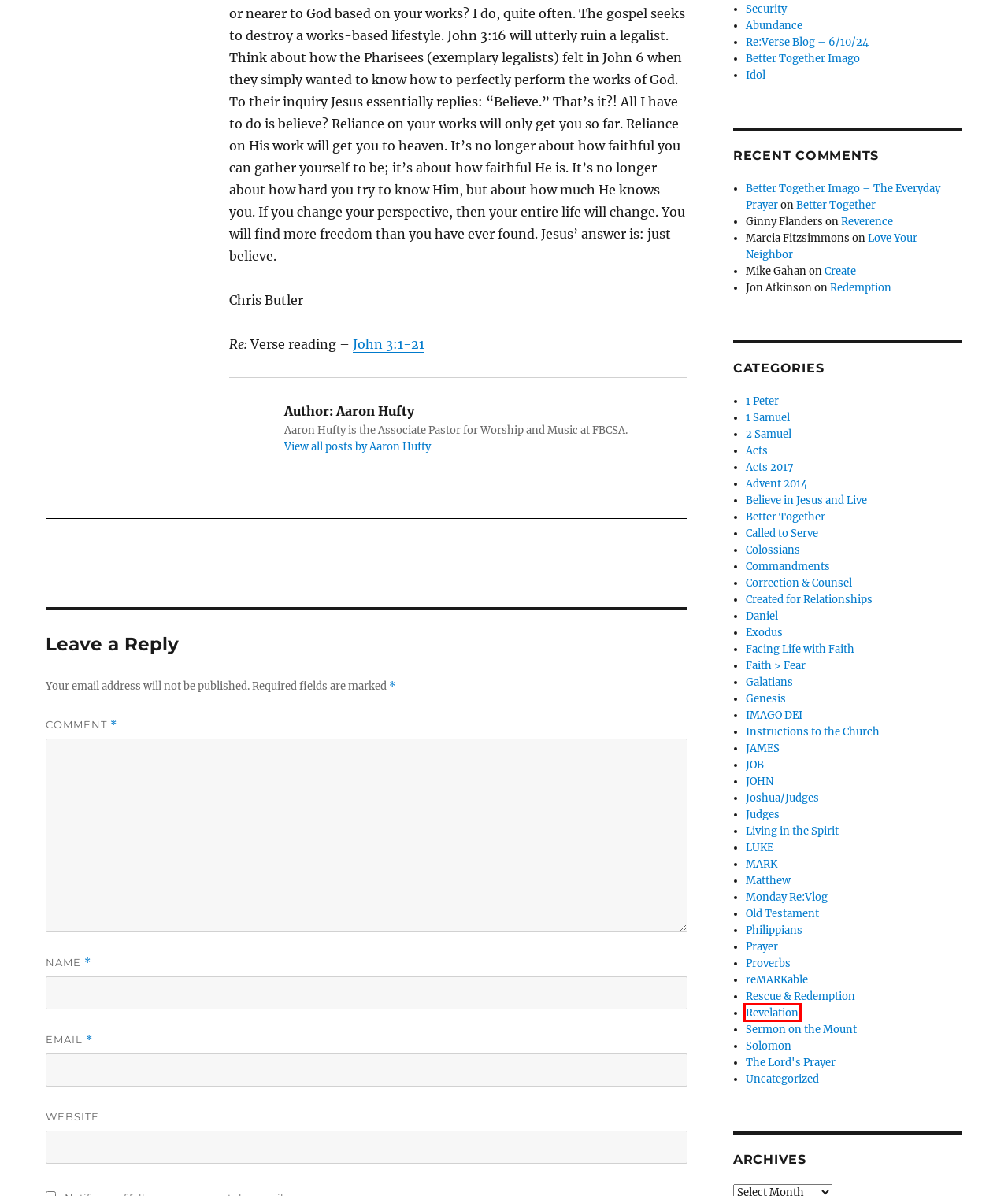Examine the screenshot of a webpage with a red bounding box around a UI element. Your task is to identify the webpage description that best corresponds to the new webpage after clicking the specified element. The given options are:
A. Revelation – The Everyday Prayer
B. Matthew – The Everyday Prayer
C. Judges – The Everyday Prayer
D. Called to Serve – The Everyday Prayer
E. Uncategorized – The Everyday Prayer
F. 1 Peter – The Everyday Prayer
G. Commandments – The Everyday Prayer
H. Better Together Imago – The Everyday Prayer

A